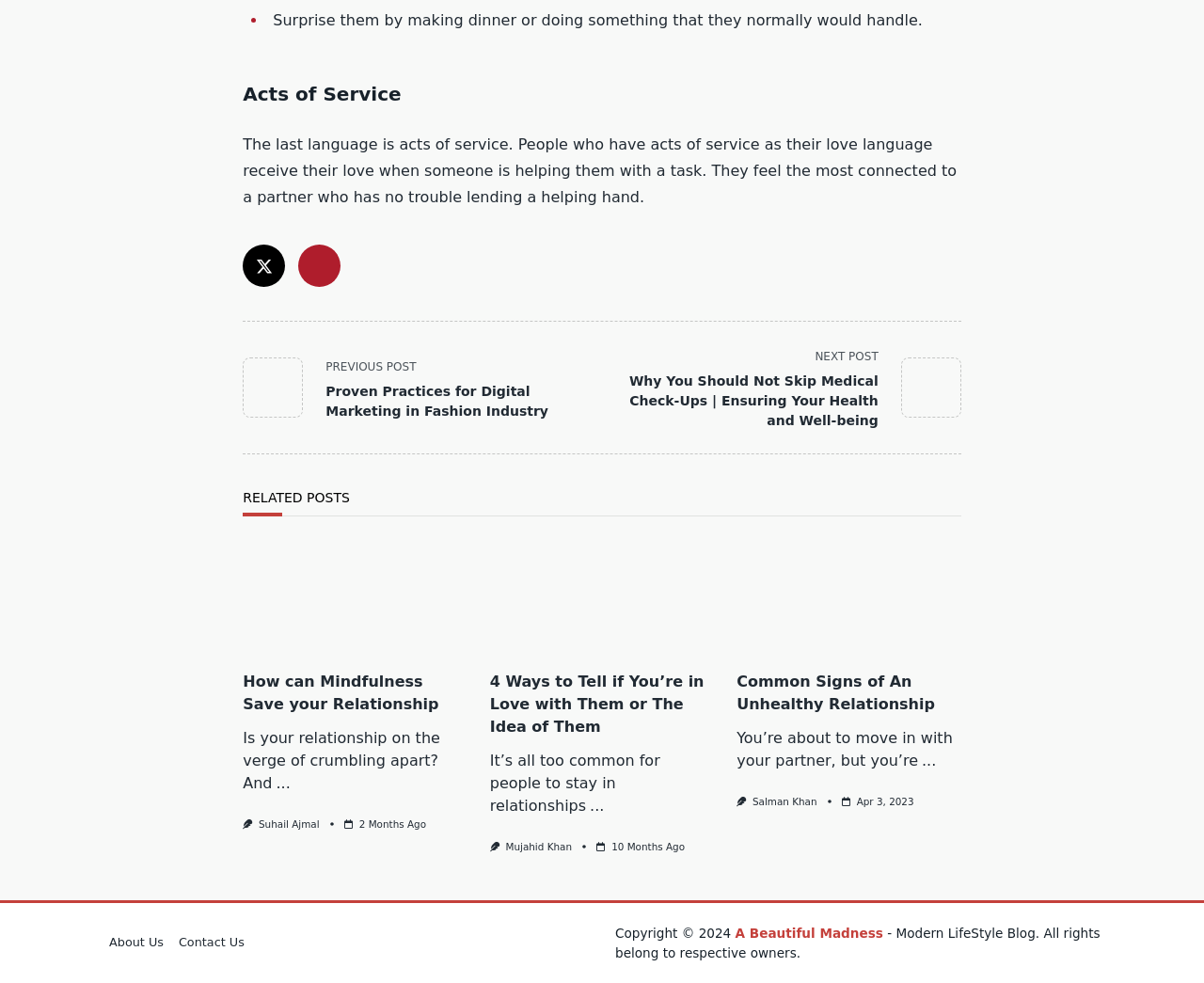Specify the bounding box coordinates of the element's region that should be clicked to achieve the following instruction: "Read the article 'How can Mindfulness Save your Relationship'". The bounding box coordinates consist of four float numbers between 0 and 1, in the format [left, top, right, bottom].

[0.202, 0.548, 0.388, 0.87]